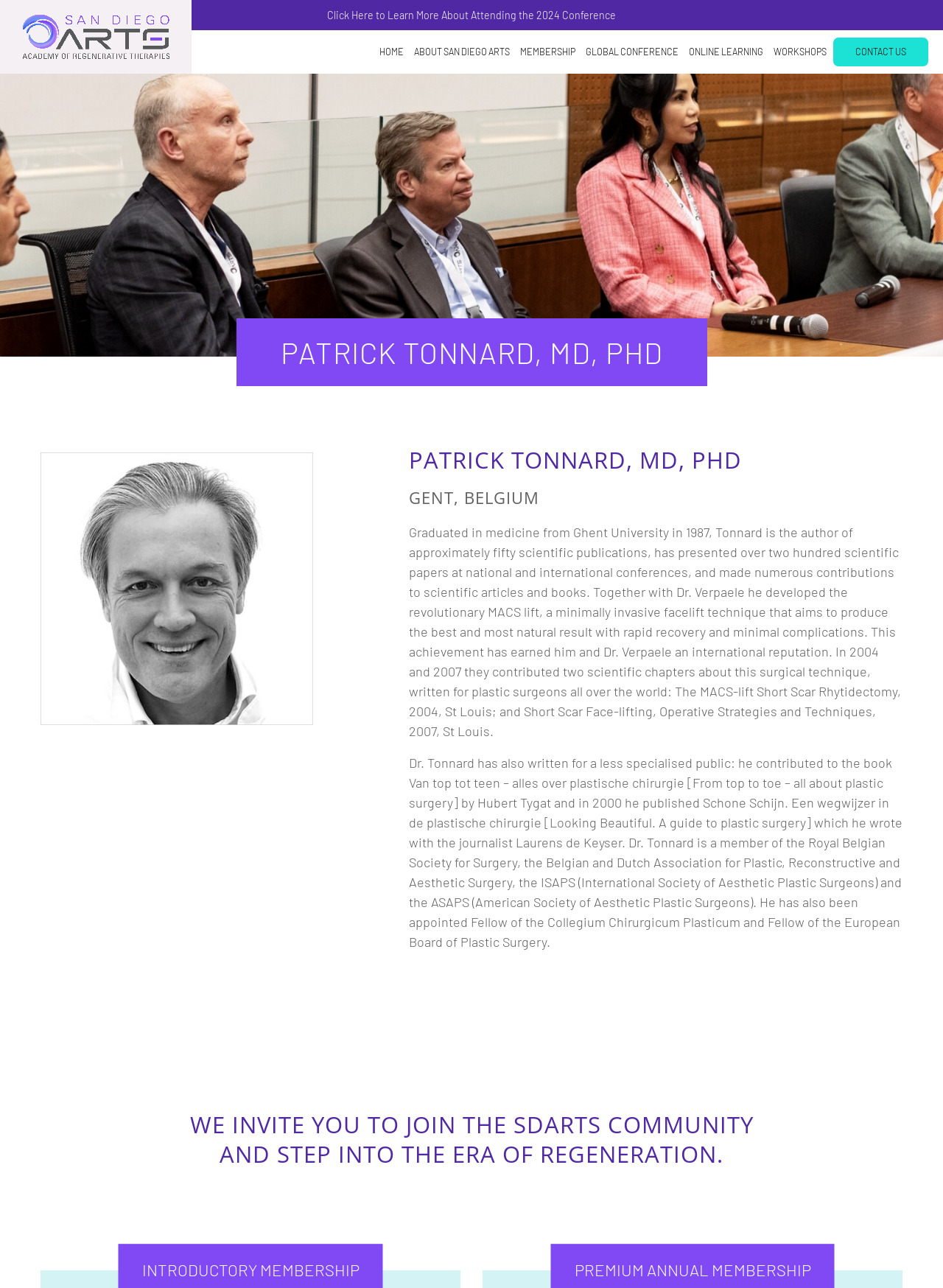Determine the bounding box coordinates of the region I should click to achieve the following instruction: "Click to learn more about attending the 2024 conference". Ensure the bounding box coordinates are four float numbers between 0 and 1, i.e., [left, top, right, bottom].

[0.347, 0.007, 0.653, 0.017]